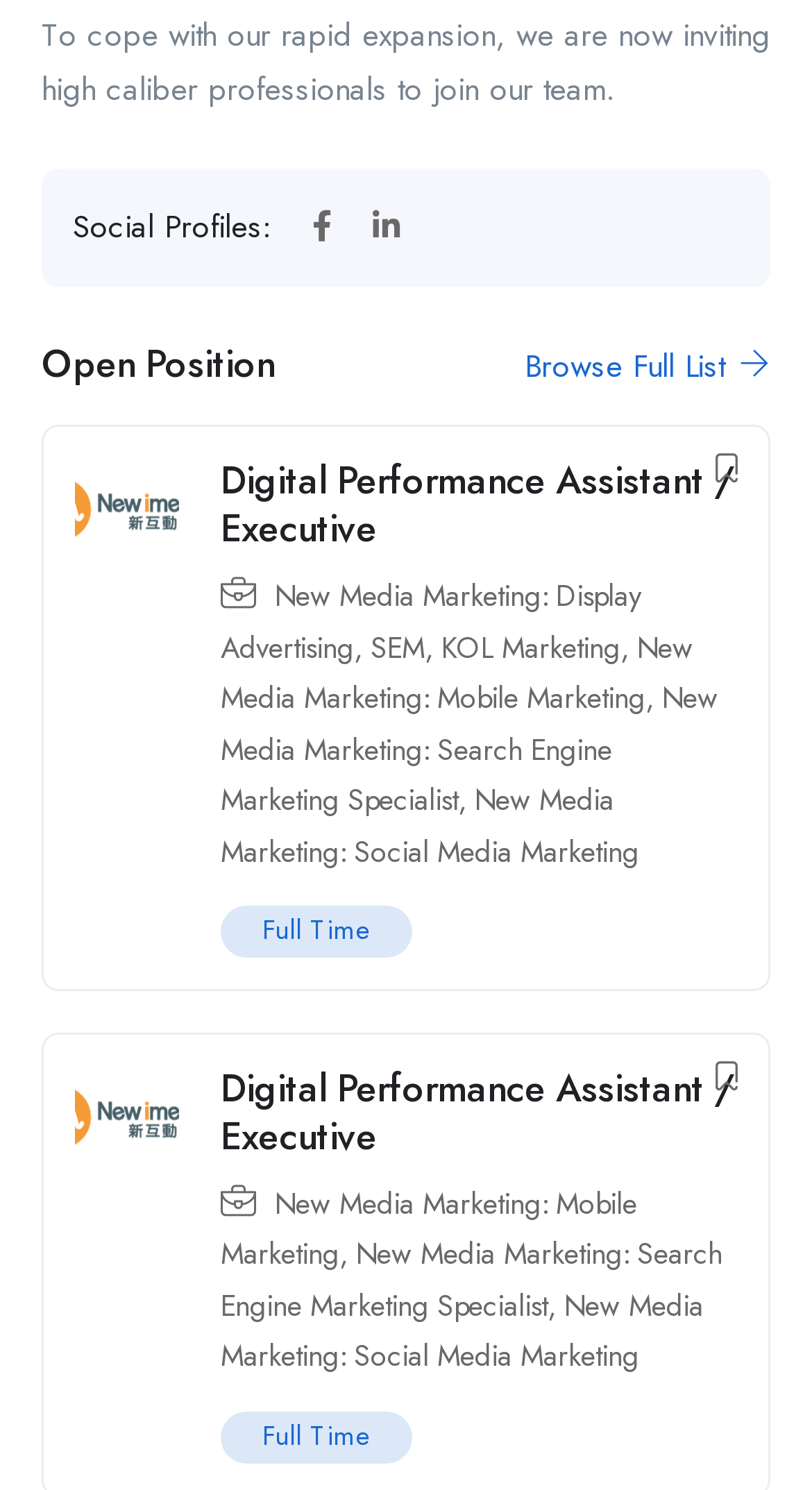Specify the bounding box coordinates of the element's area that should be clicked to execute the given instruction: "Explore full list of open positions". The coordinates should be four float numbers between 0 and 1, i.e., [left, top, right, bottom].

[0.646, 0.23, 0.949, 0.261]